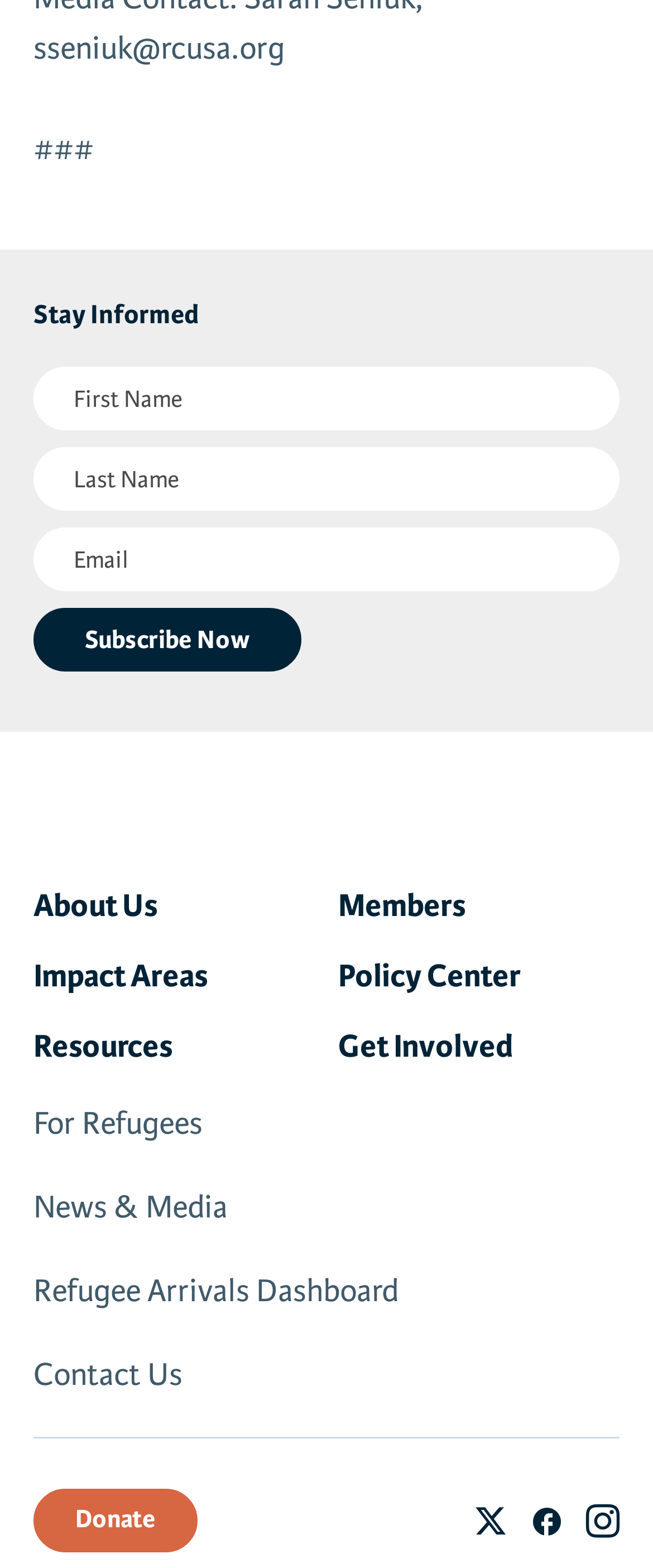Please identify the bounding box coordinates of the element's region that I should click in order to complete the following instruction: "Enter first name". The bounding box coordinates consist of four float numbers between 0 and 1, i.e., [left, top, right, bottom].

[0.051, 0.234, 0.949, 0.275]